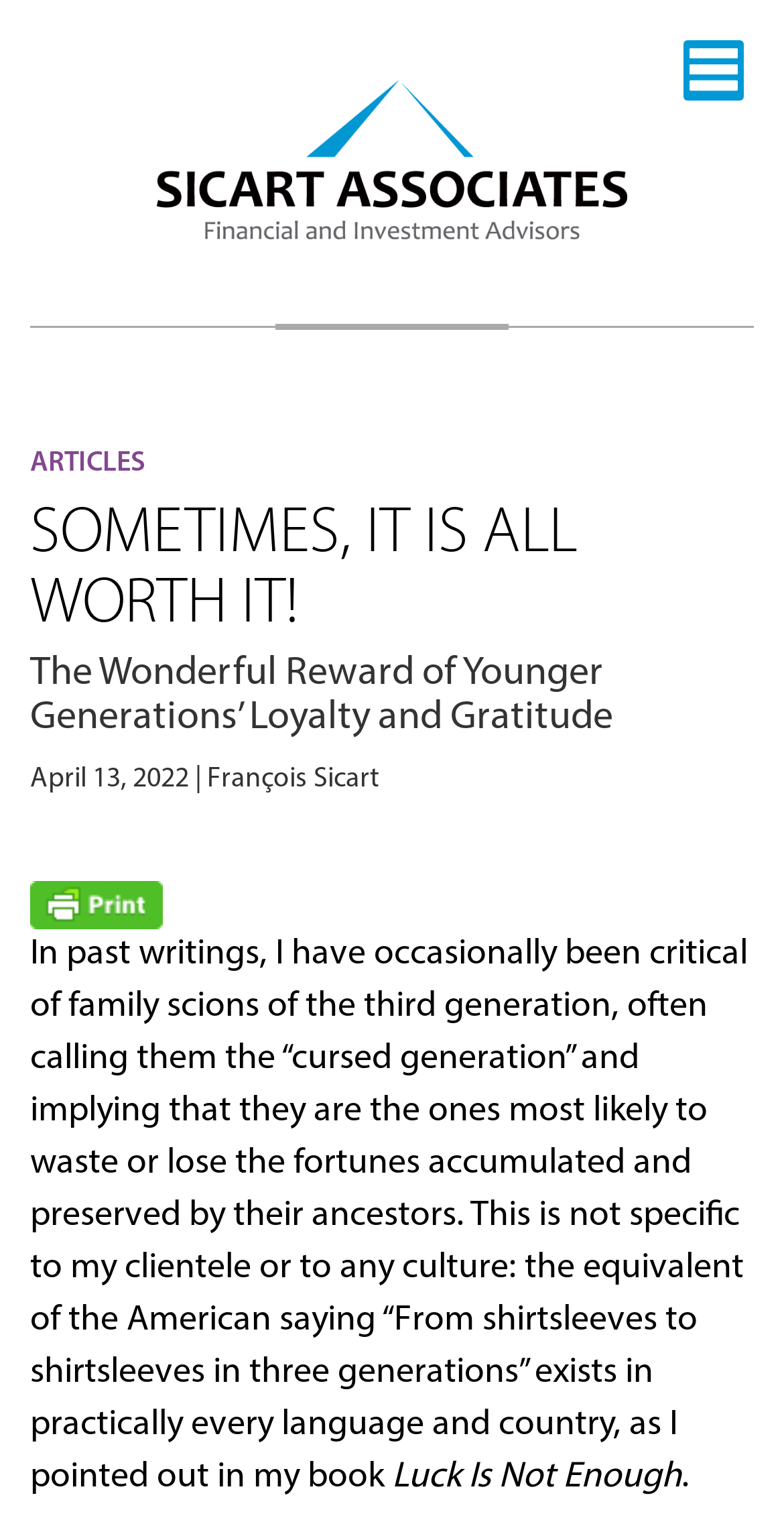Using the information shown in the image, answer the question with as much detail as possible: What is the text of the link below the article?

I found the link element with the text 'Print Friendly, PDF & Email' below the article, which is a child element of the root element.